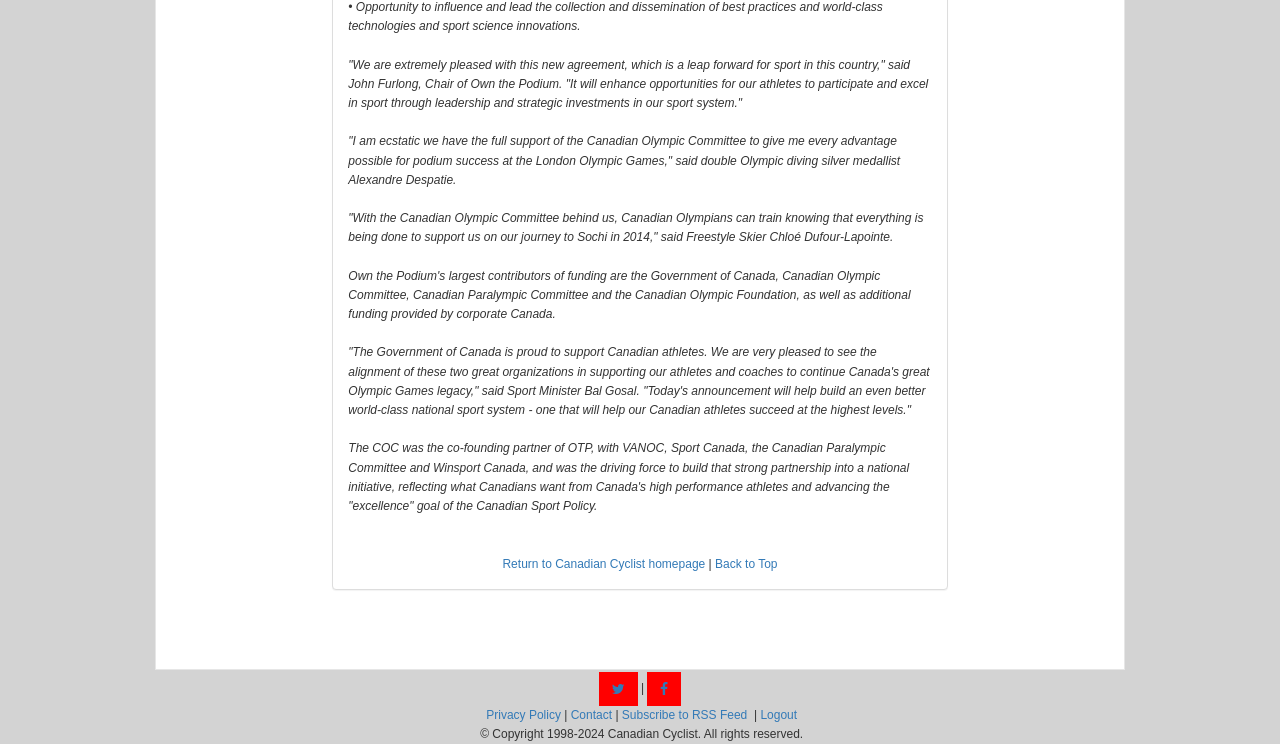Indicate the bounding box coordinates of the element that needs to be clicked to satisfy the following instruction: "Go back to top". The coordinates should be four float numbers between 0 and 1, i.e., [left, top, right, bottom].

[0.559, 0.749, 0.607, 0.768]